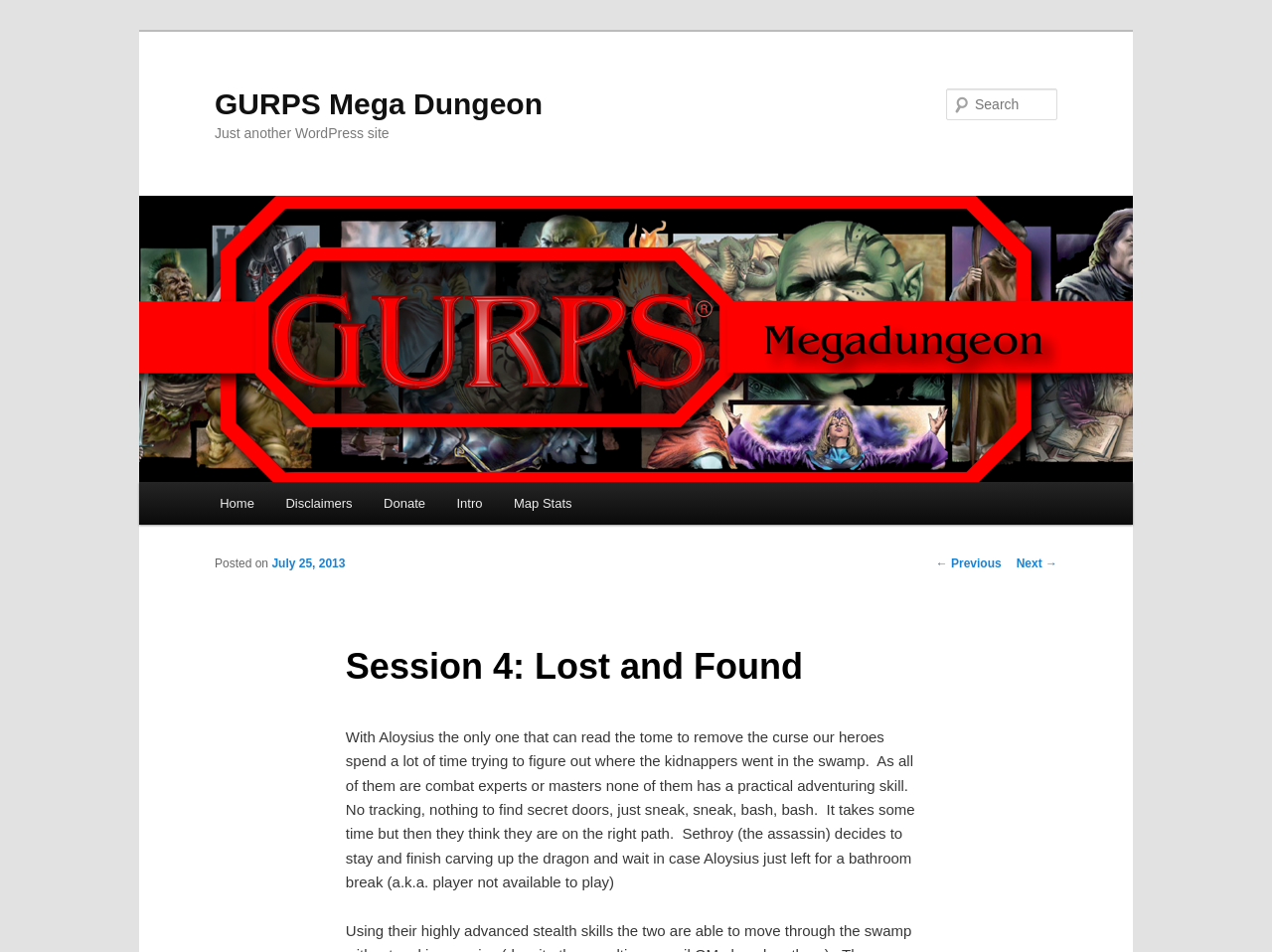Please identify the bounding box coordinates of the area that needs to be clicked to follow this instruction: "Search for something".

[0.744, 0.093, 0.831, 0.126]